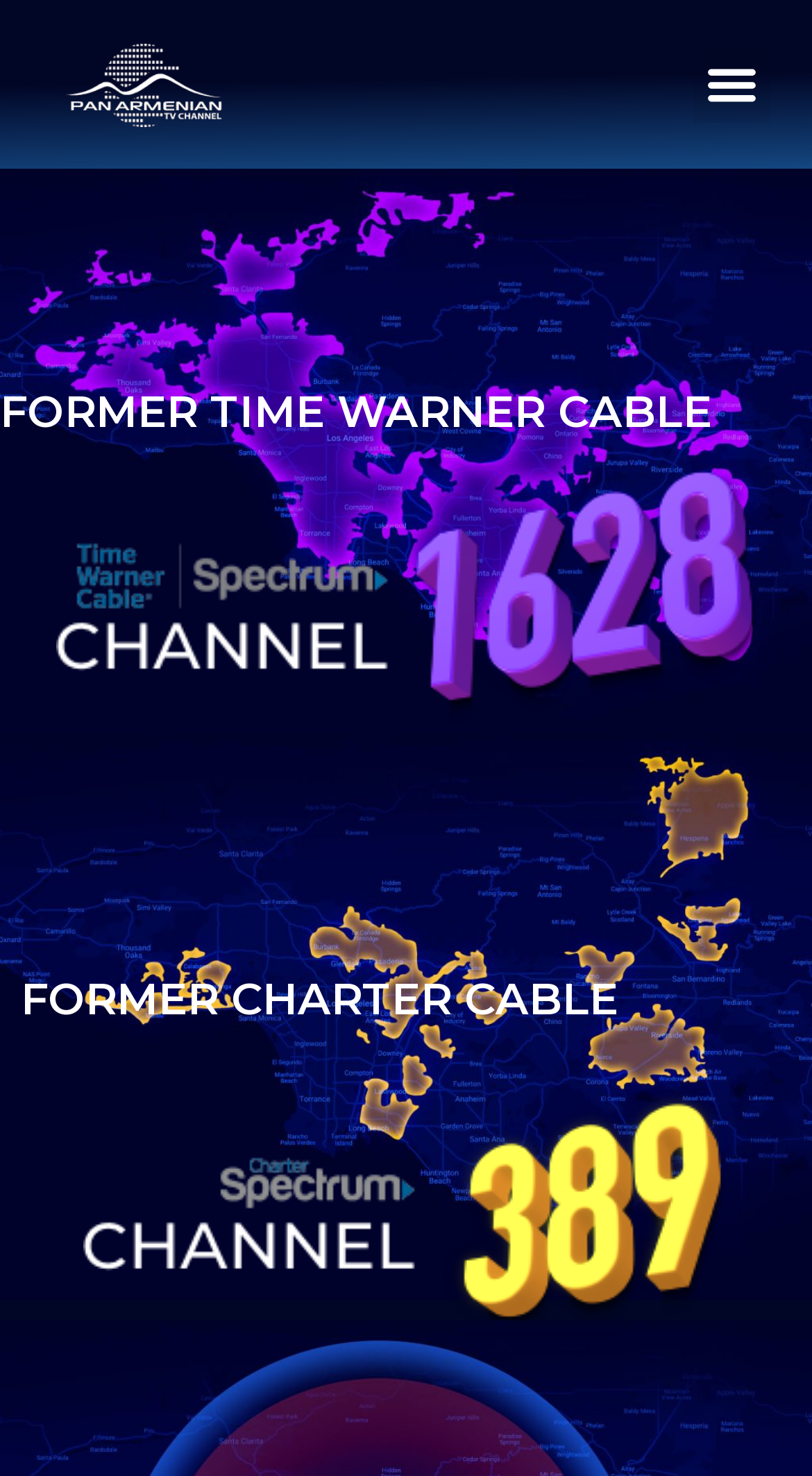Give the bounding box coordinates for the element described as: "Contact Us".

None